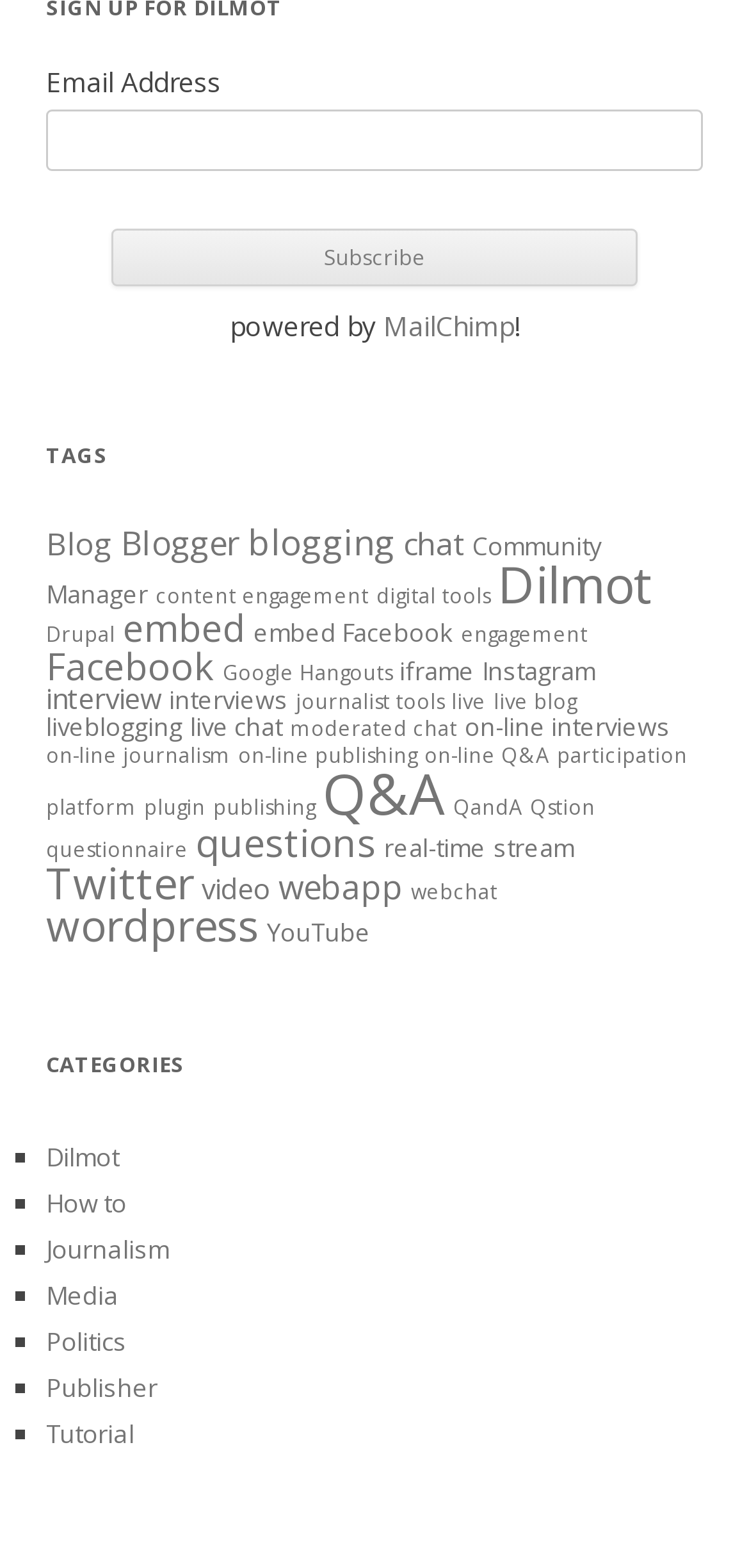What is the purpose of the 'Subscribe' button?
Please craft a detailed and exhaustive response to the question.

The 'Subscribe' button is located next to the 'Email Address' textbox, suggesting that it is used to submit the email address to a newsletter or mailing list. This is a common pattern on websites where users can opt-in to receive regular updates or news.